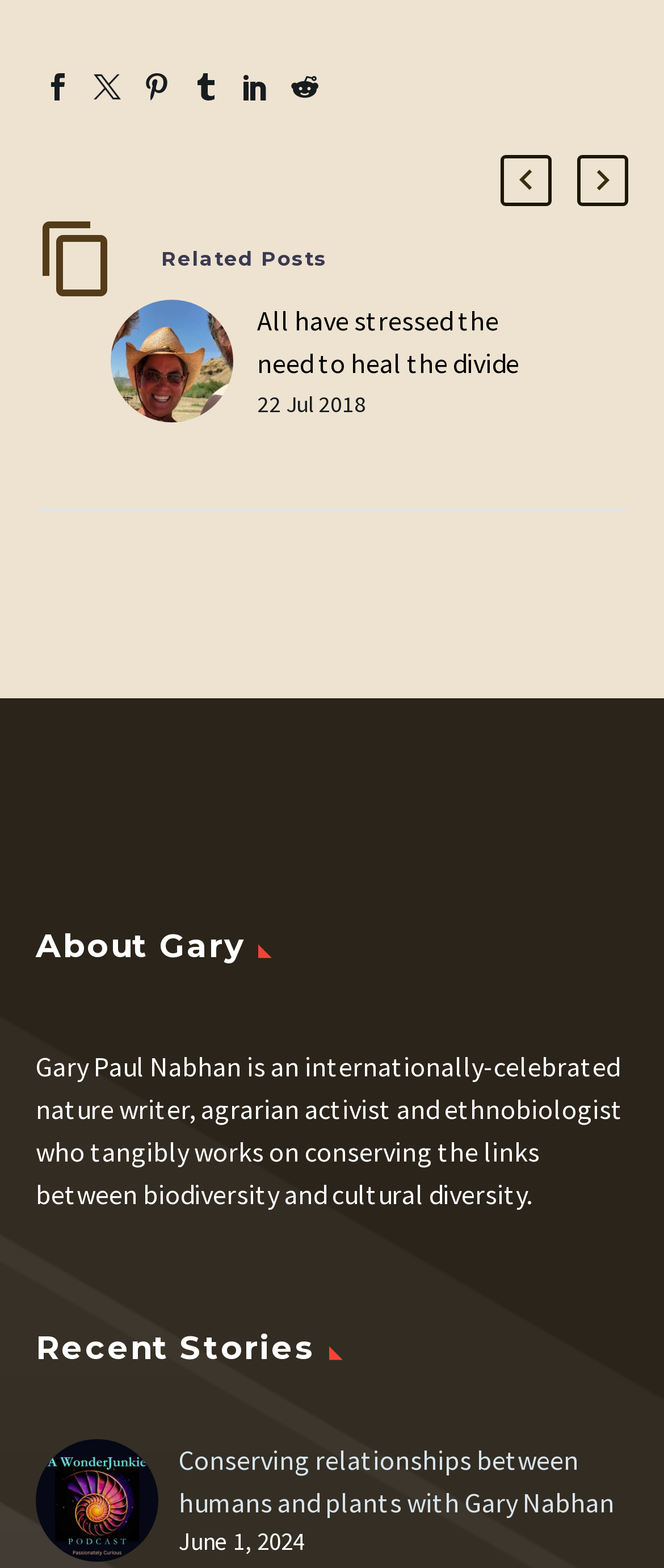Determine the bounding box coordinates of the region that needs to be clicked to achieve the task: "Read the article about conserving relationships between humans and plants".

[0.269, 0.918, 0.946, 0.973]